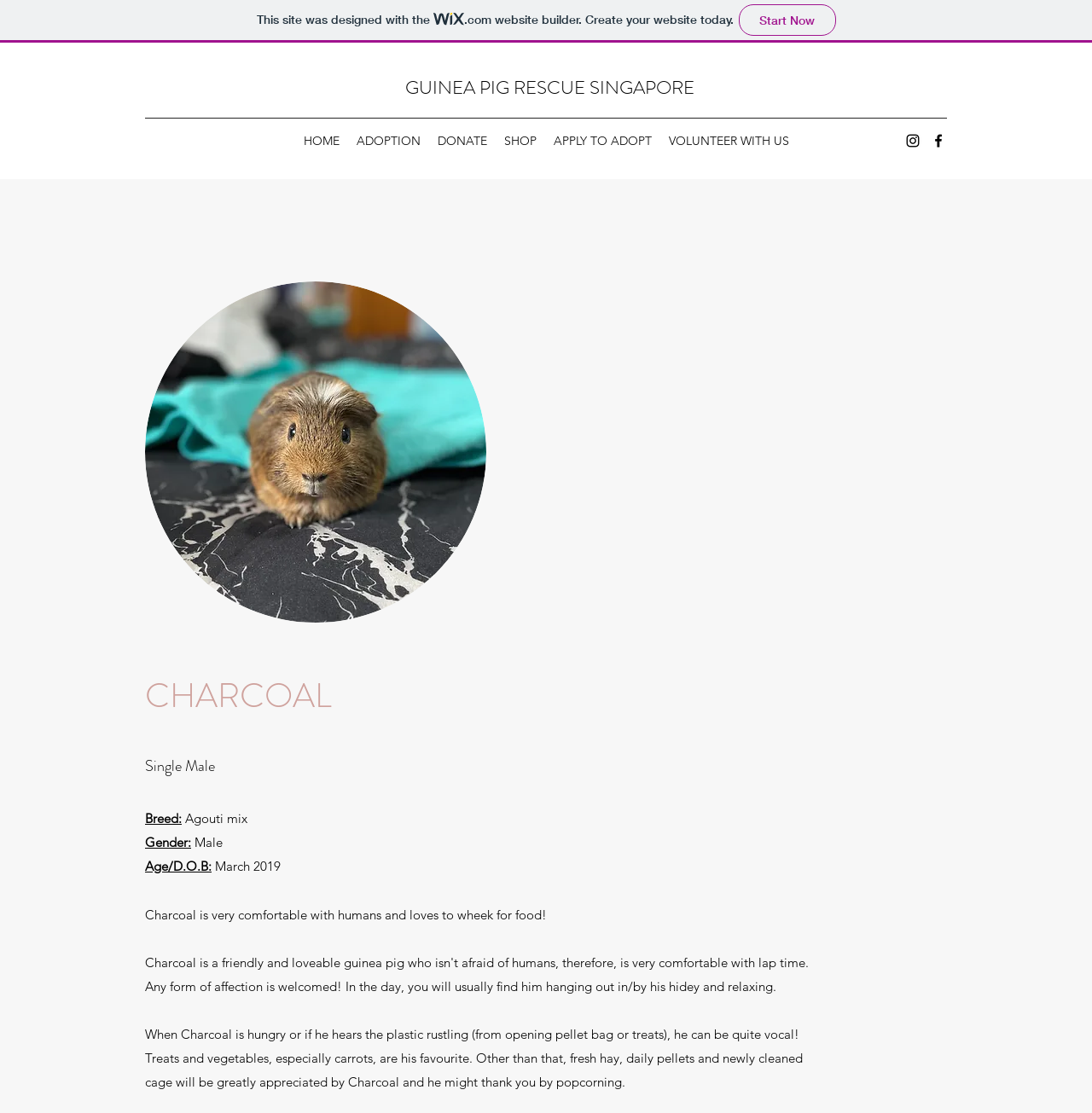Highlight the bounding box coordinates of the element you need to click to perform the following instruction: "Click the FCOPG logo."

None